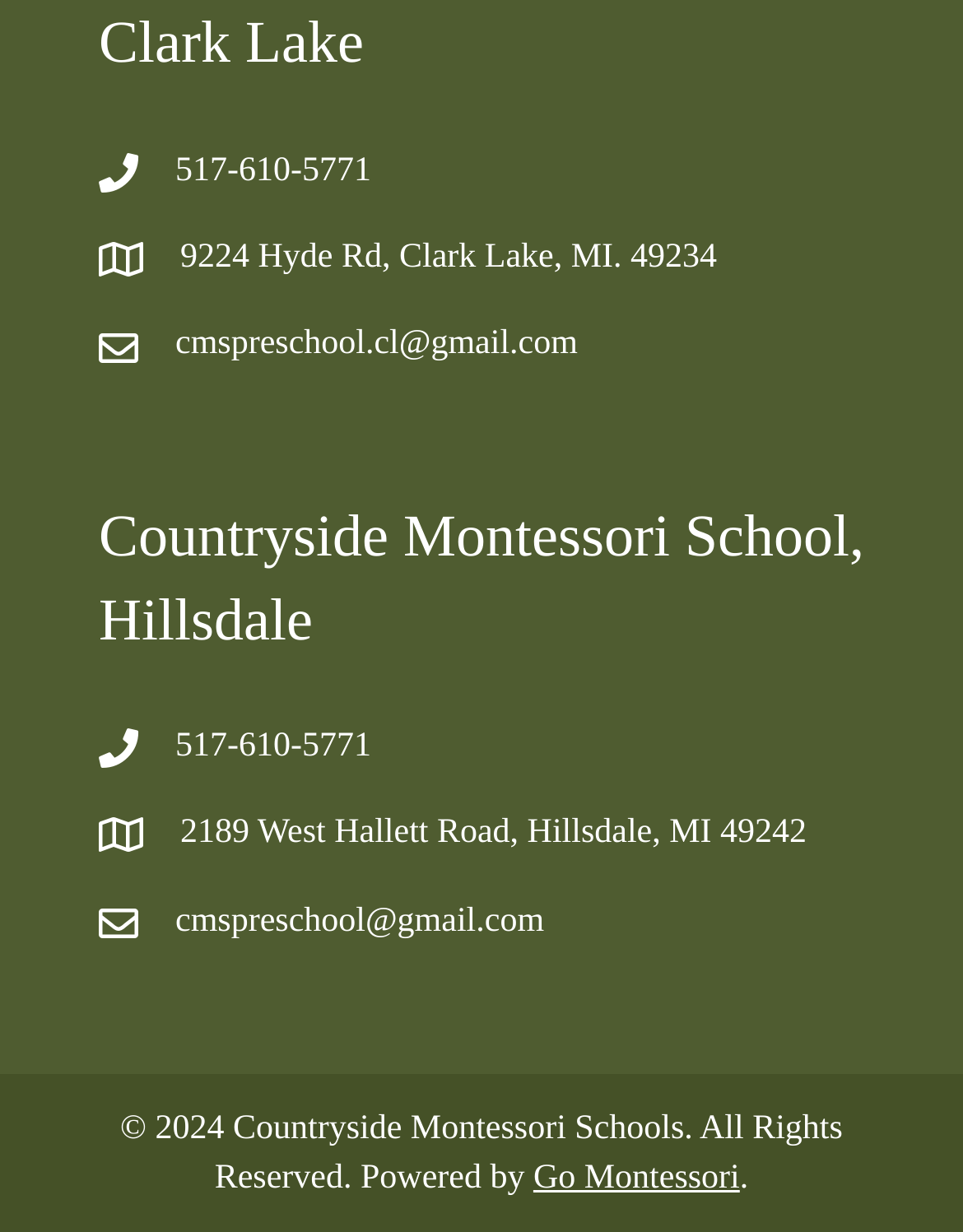Given the description "517-610-5771", provide the bounding box coordinates of the corresponding UI element.

[0.182, 0.587, 0.385, 0.628]